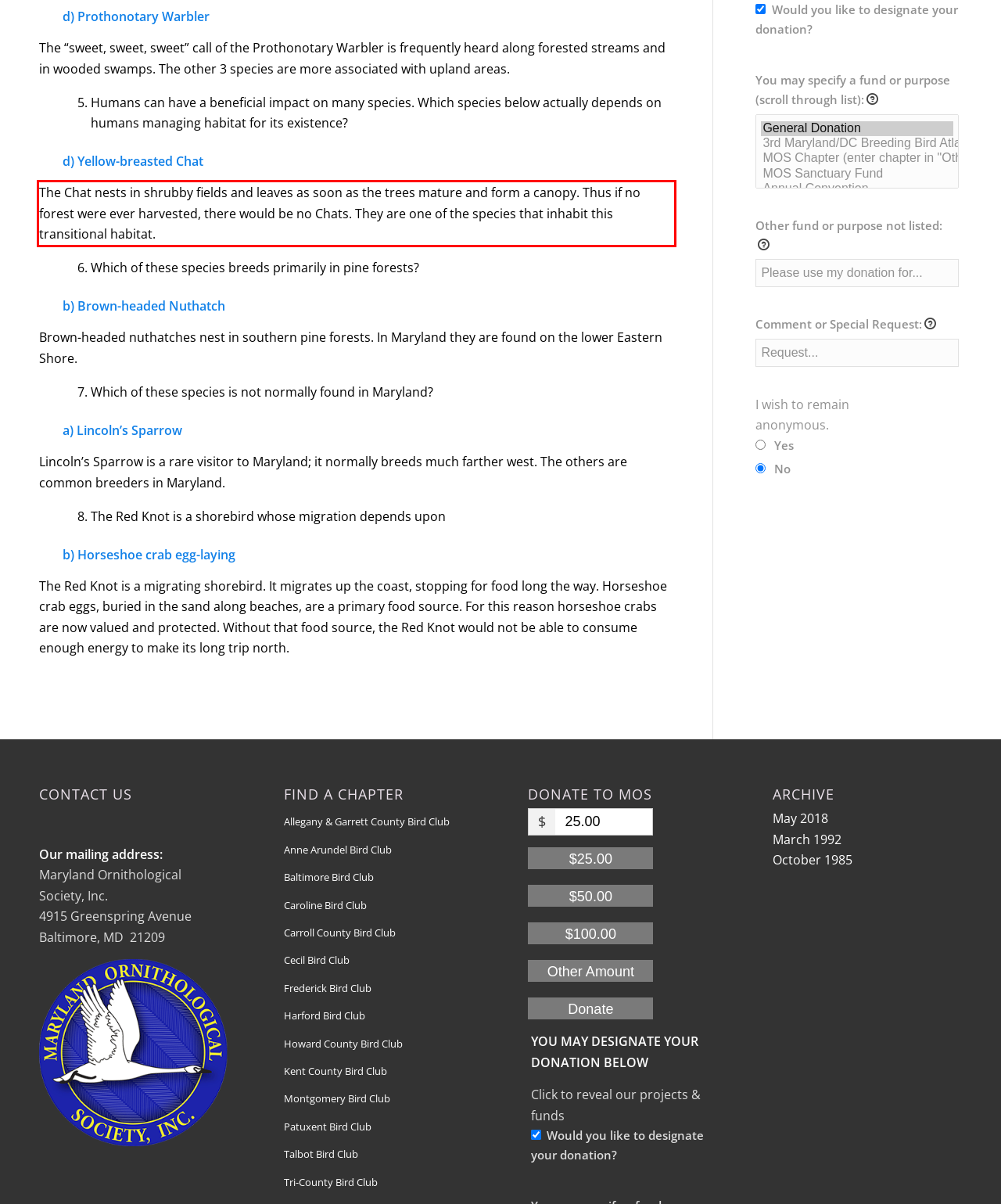Given a screenshot of a webpage with a red bounding box, extract the text content from the UI element inside the red bounding box.

The Chat nests in shrubby fields and leaves as soon as the trees mature and form a canopy. Thus if no forest were ever harvested, there would be no Chats. They are one of the species that inhabit this transitional habitat.